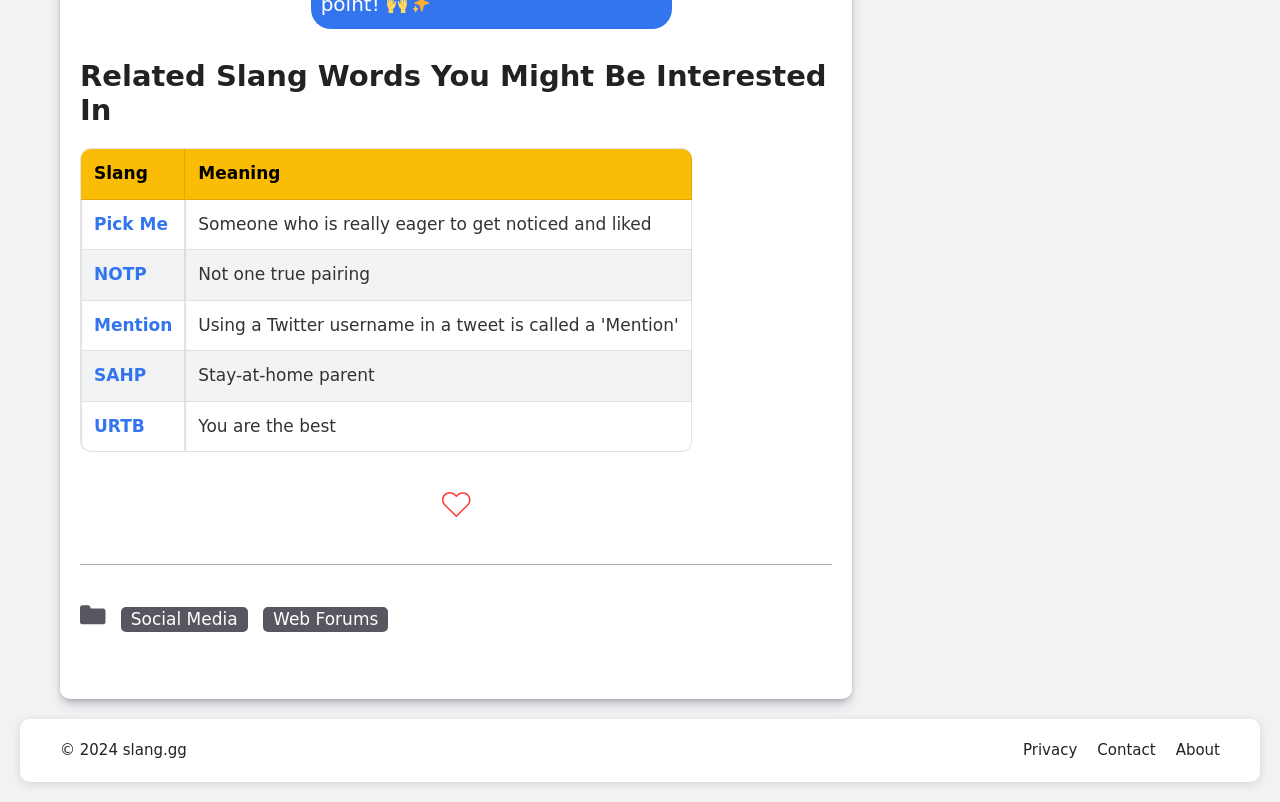Respond with a single word or short phrase to the following question: 
What categories are listed in the footer?

Social Media, Web Forums